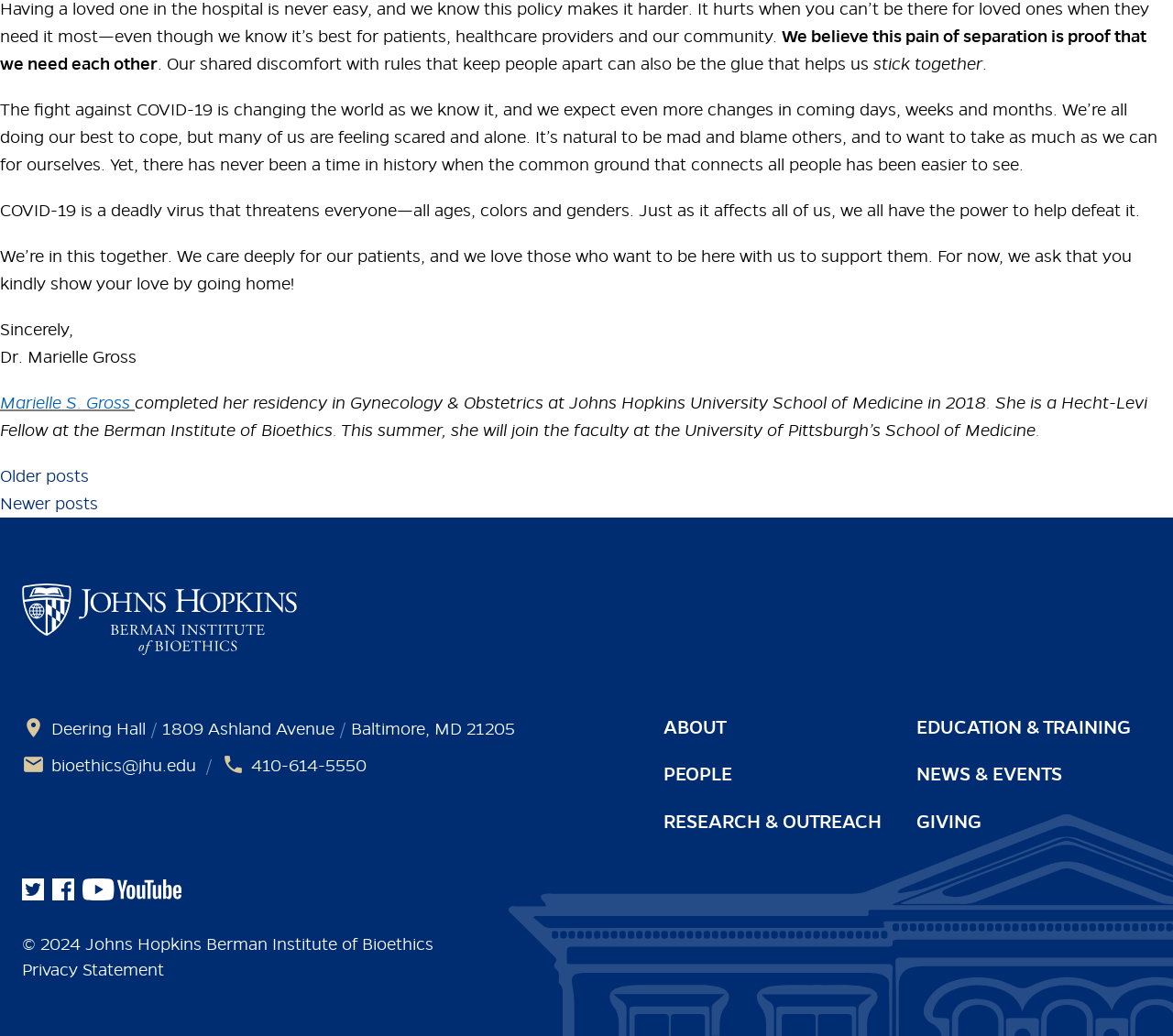What is the phone number to contact?
Look at the screenshot and respond with a single word or phrase.

410-614-5550